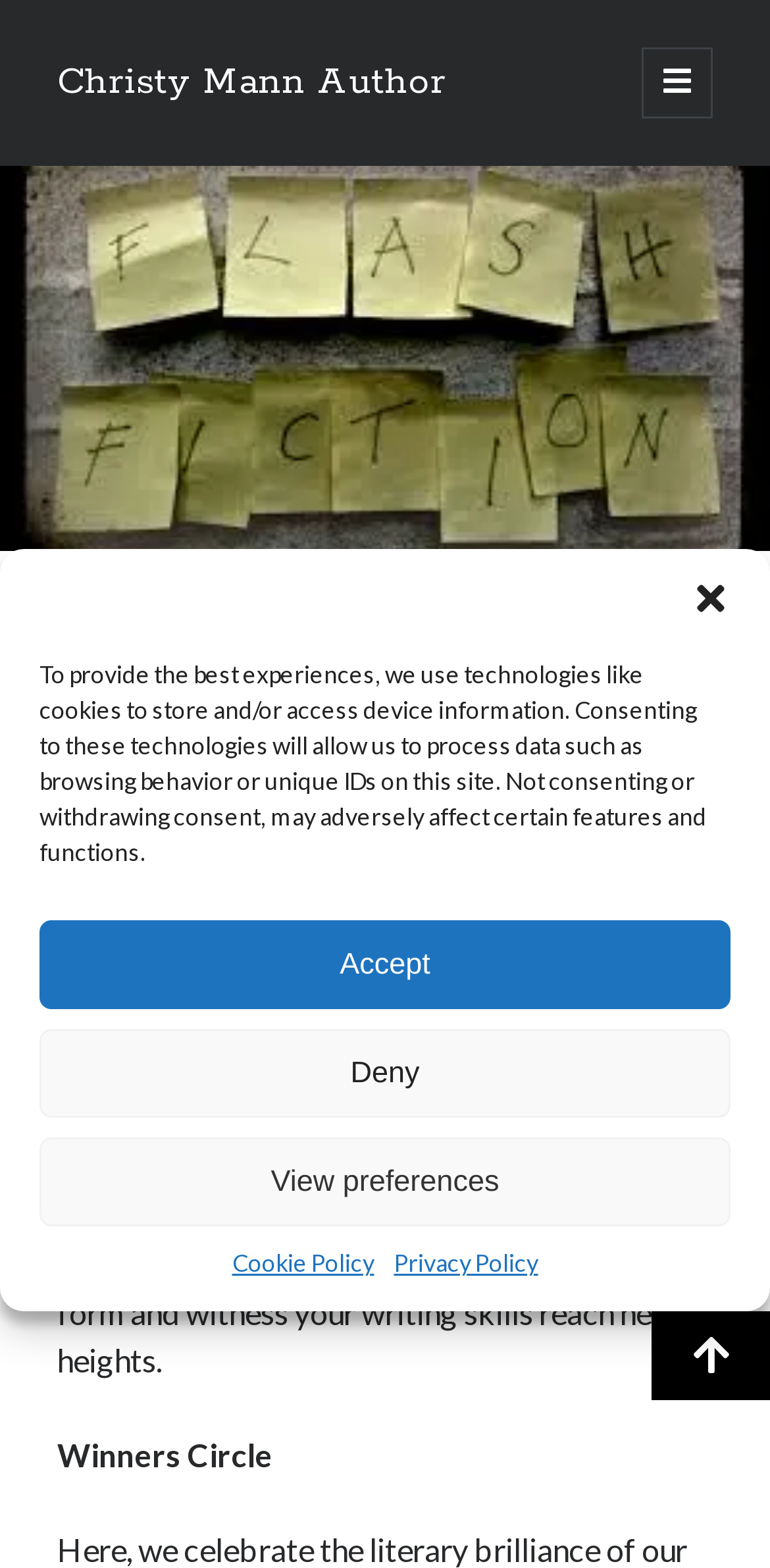Based on the element description: "Privacy Policy", identify the UI element and provide its bounding box coordinates. Use four float numbers between 0 and 1, [left, top, right, bottom].

[0.512, 0.795, 0.699, 0.817]